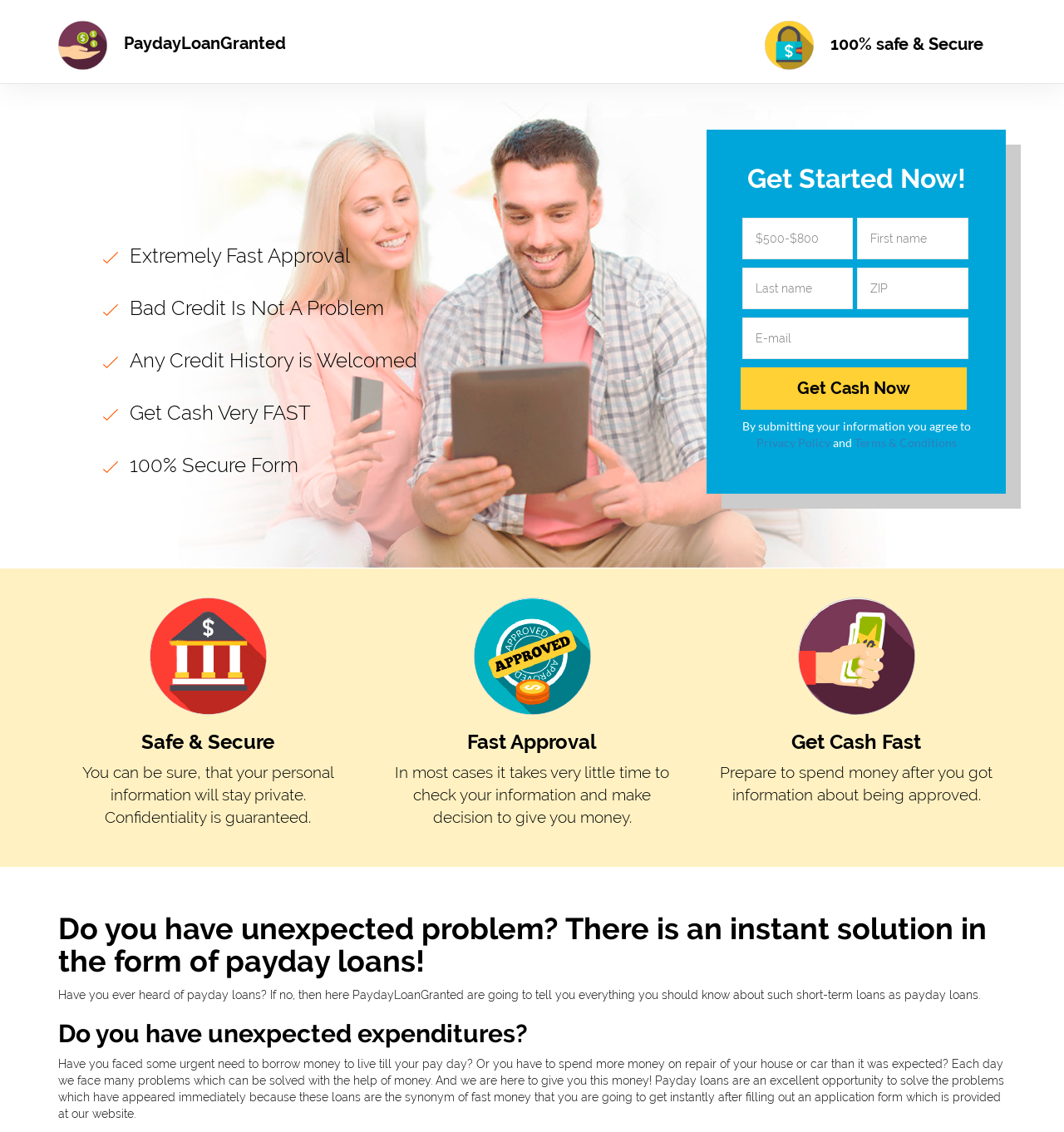How many sections are there on the webpage?
Give a one-word or short phrase answer based on the image.

3